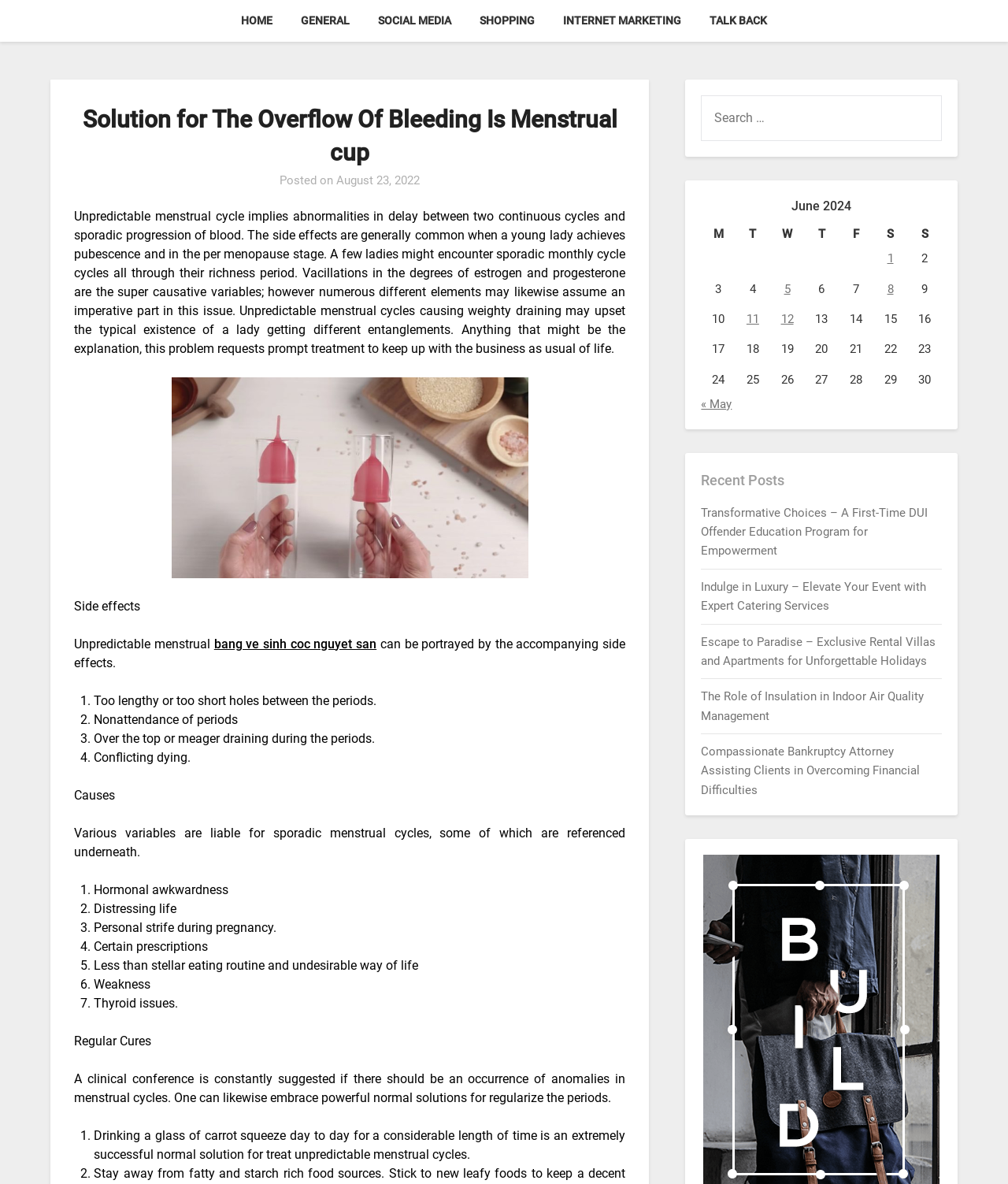Identify and generate the primary title of the webpage.

Solution for The Overflow Of Bleeding Is Menstrual cup